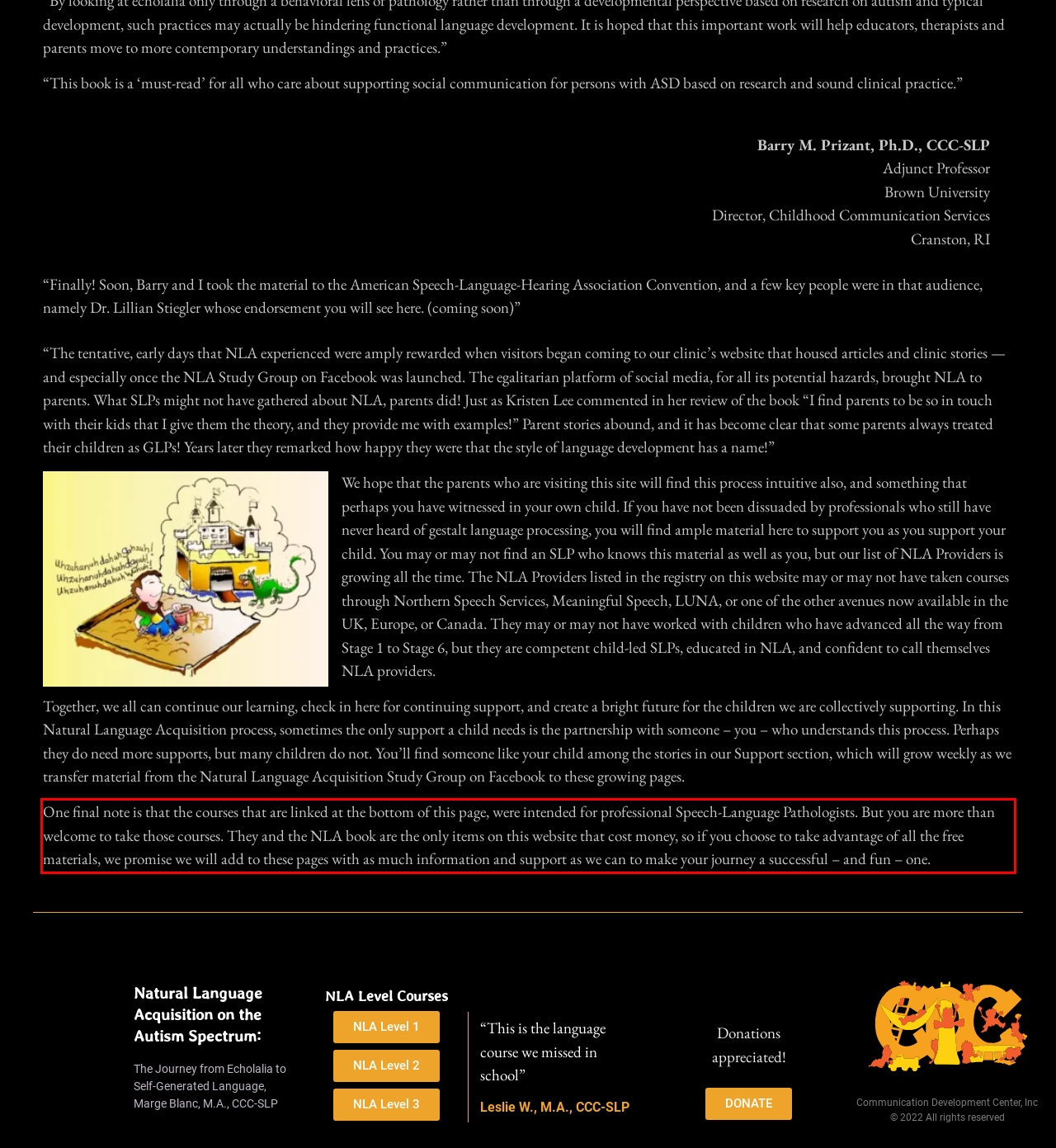Examine the screenshot of the webpage, locate the red bounding box, and perform OCR to extract the text contained within it.

One final note is that the courses that are linked at the bottom of this page, were intended for professional Speech-Language Pathologists. But you are more than welcome to take those courses. They and the NLA book are the only items on this website that cost money, so if you choose to take advantage of all the free materials, we promise we will add to these pages with as much information and support as we can to make your journey a successful – and fun – one.